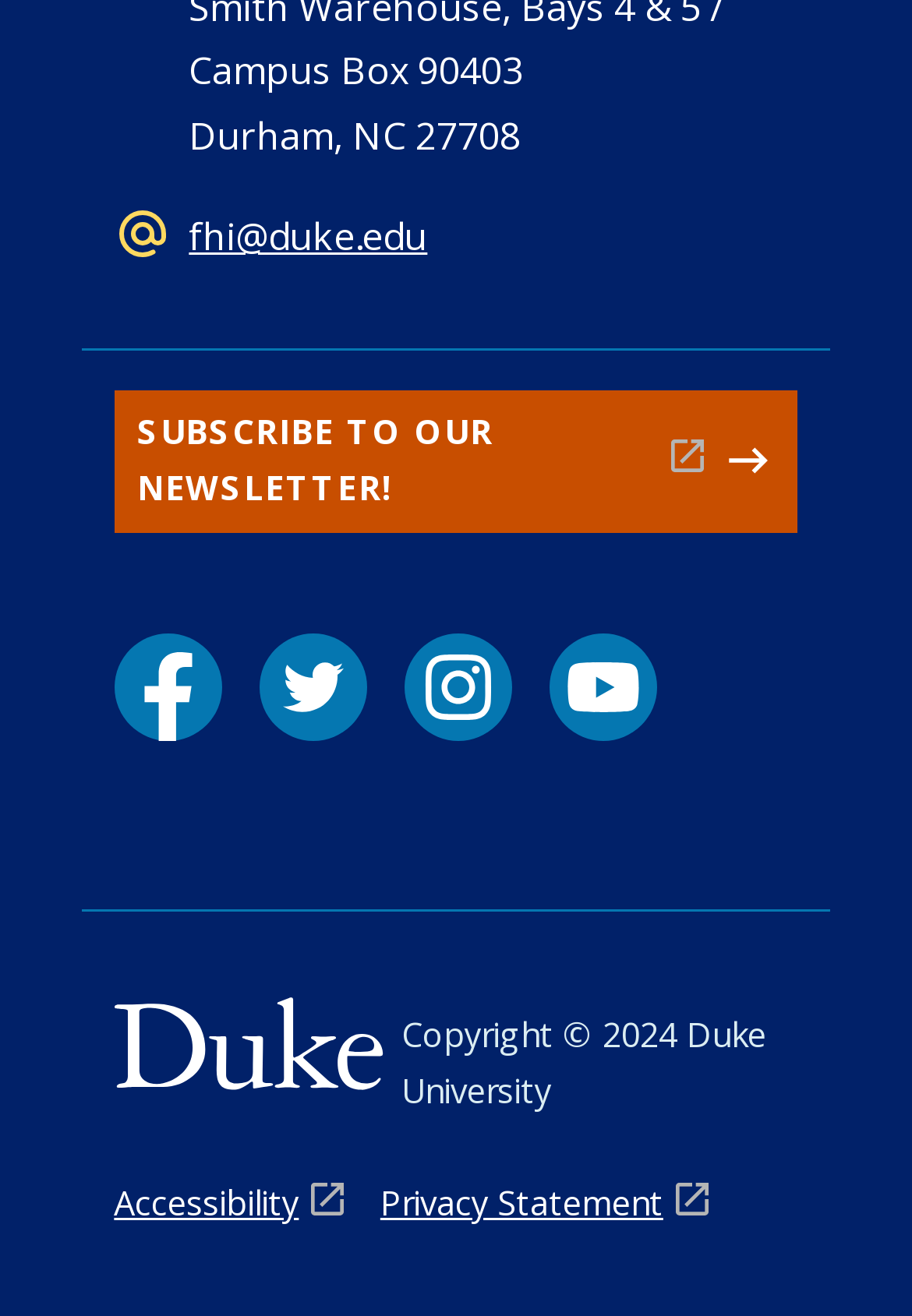How many links are available at the bottom of the webpage?
Carefully analyze the image and provide a detailed answer to the question.

There are three links available at the bottom of the webpage, which are 'Accessibility', 'Privacy Statement', and 'Duke University'. These links are located at the bottom of the webpage and provide additional information about the organization.